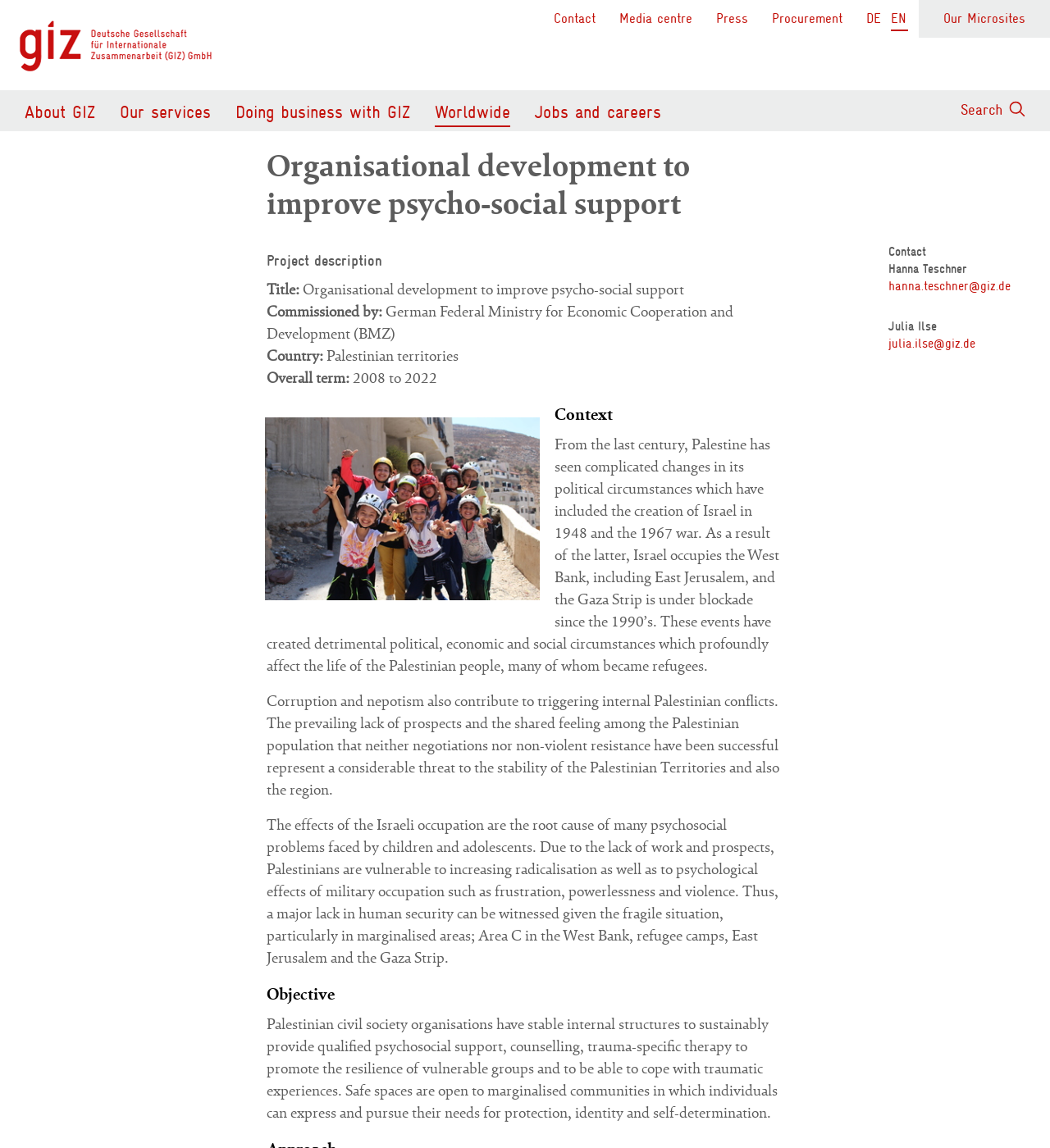Locate the bounding box coordinates of the area to click to fulfill this instruction: "Click the 'Contact' link". The bounding box should be presented as four float numbers between 0 and 1, in the order [left, top, right, bottom].

[0.527, 0.007, 0.569, 0.025]